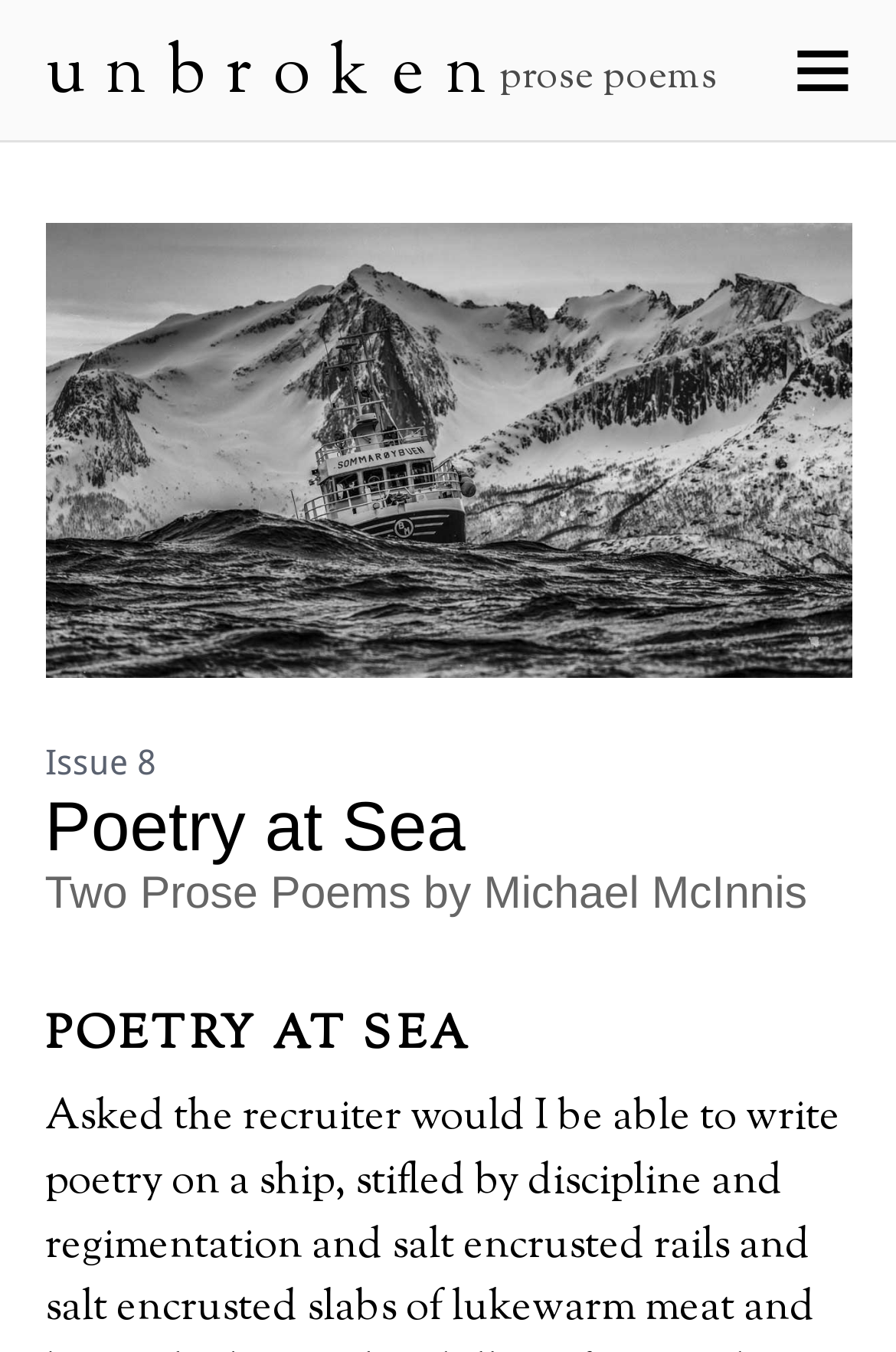What is the author of the prose poems?
Look at the image and respond with a one-word or short-phrase answer.

Michael McInnis